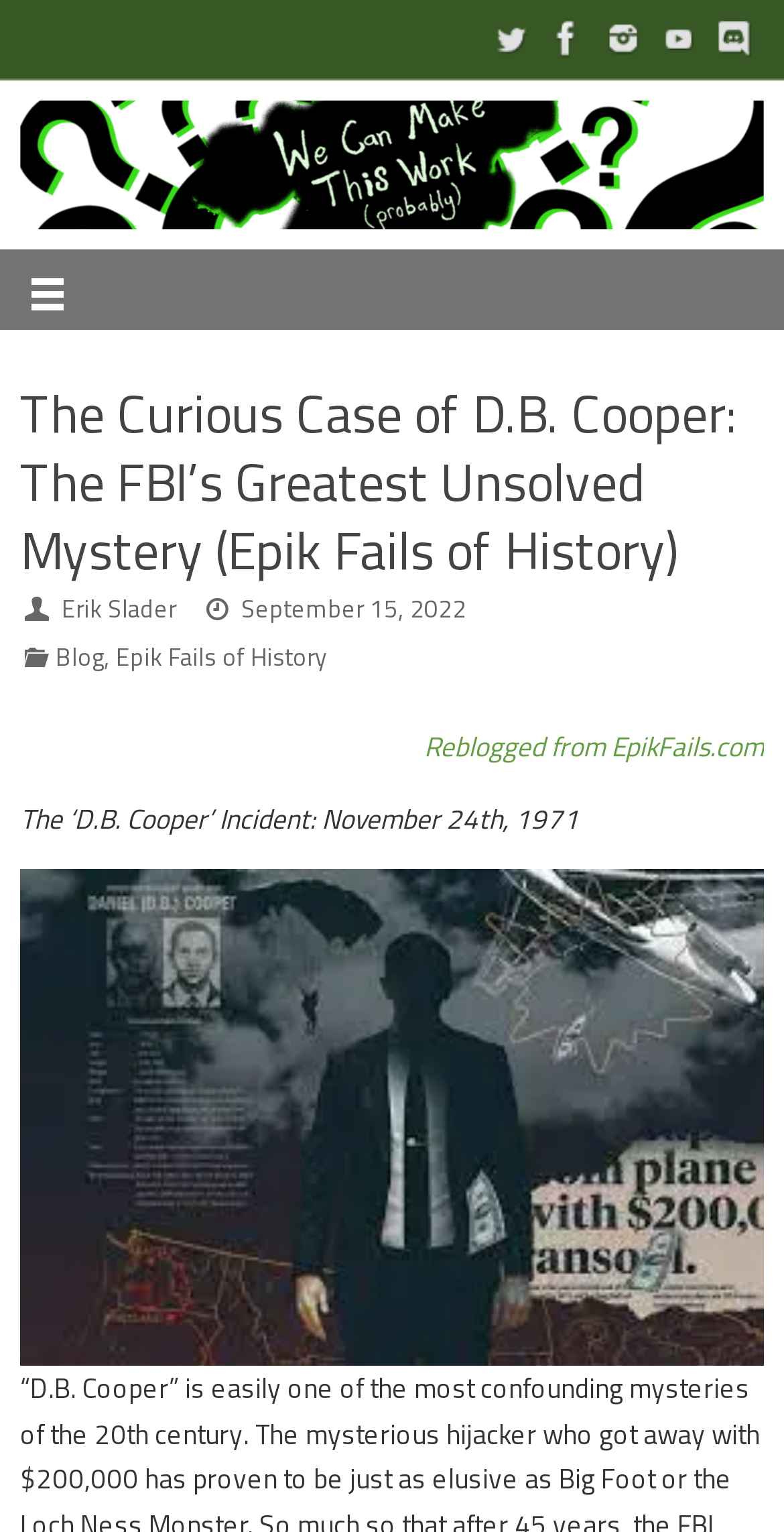Please predict the bounding box coordinates of the element's region where a click is necessary to complete the following instruction: "Read the reblogged post from EpikFails.com". The coordinates should be represented by four float numbers between 0 and 1, i.e., [left, top, right, bottom].

[0.541, 0.473, 0.974, 0.5]